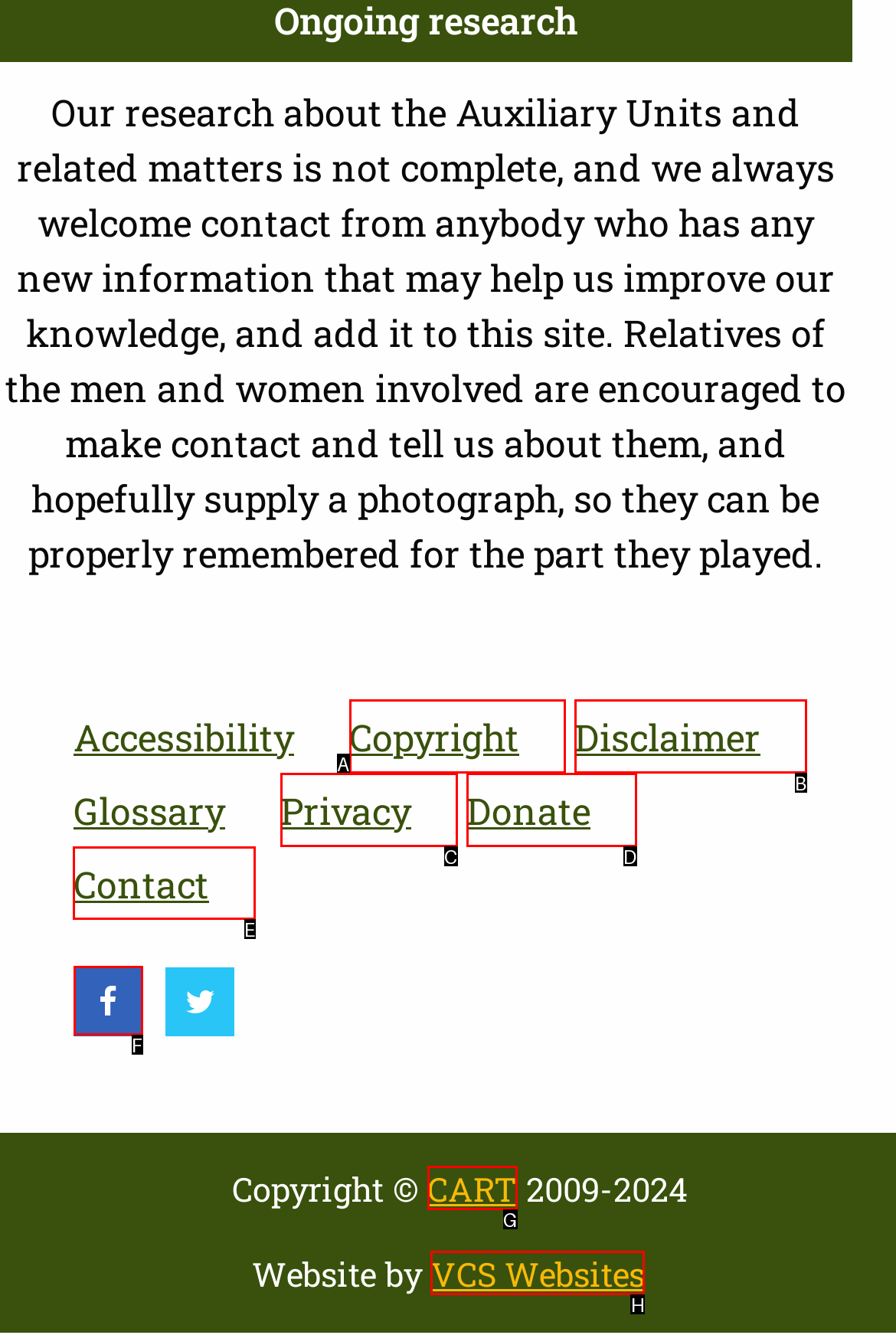Select the HTML element that should be clicked to accomplish the task: contact us Reply with the corresponding letter of the option.

E